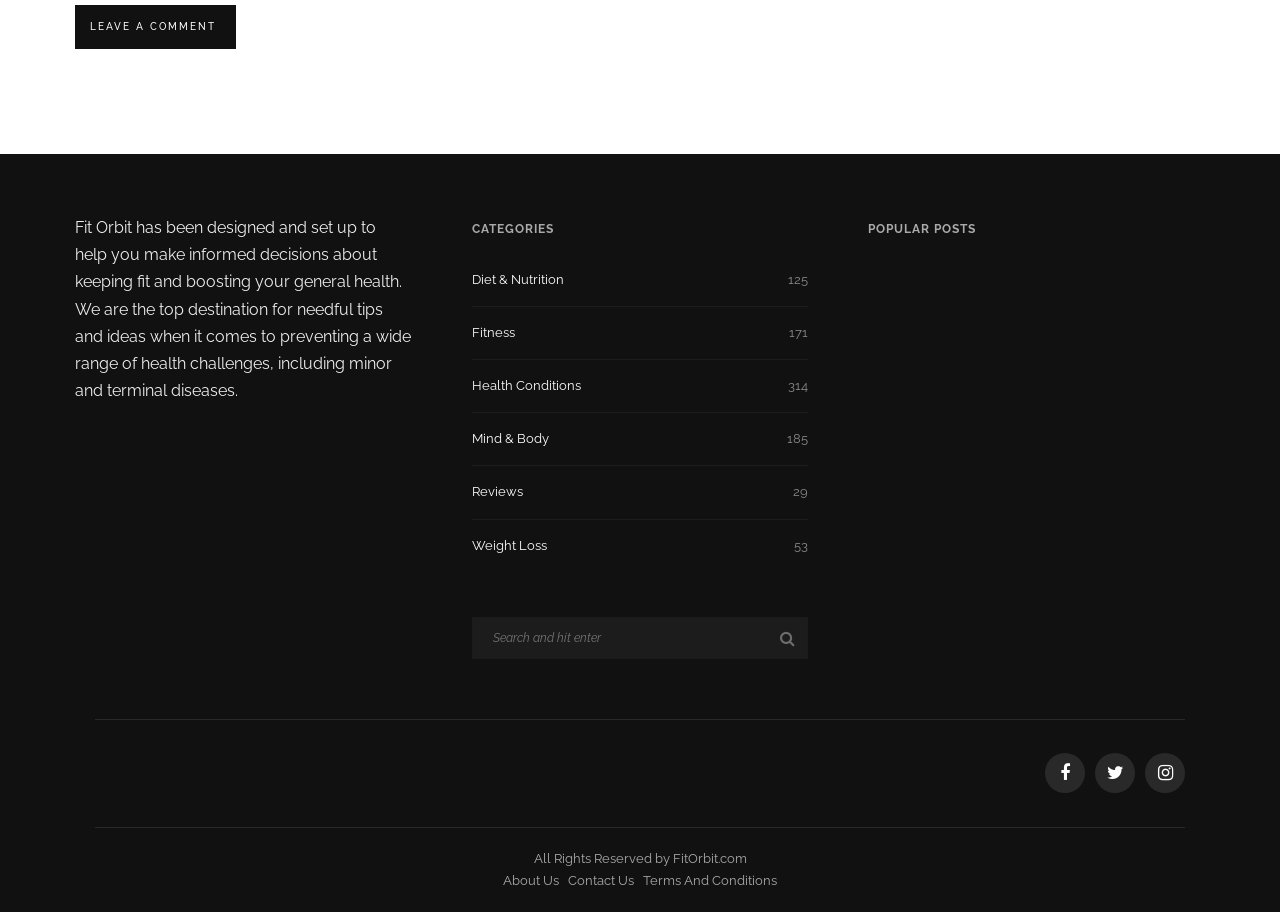Please give a one-word or short phrase response to the following question: 
How many categories are listed on the webpage?

6